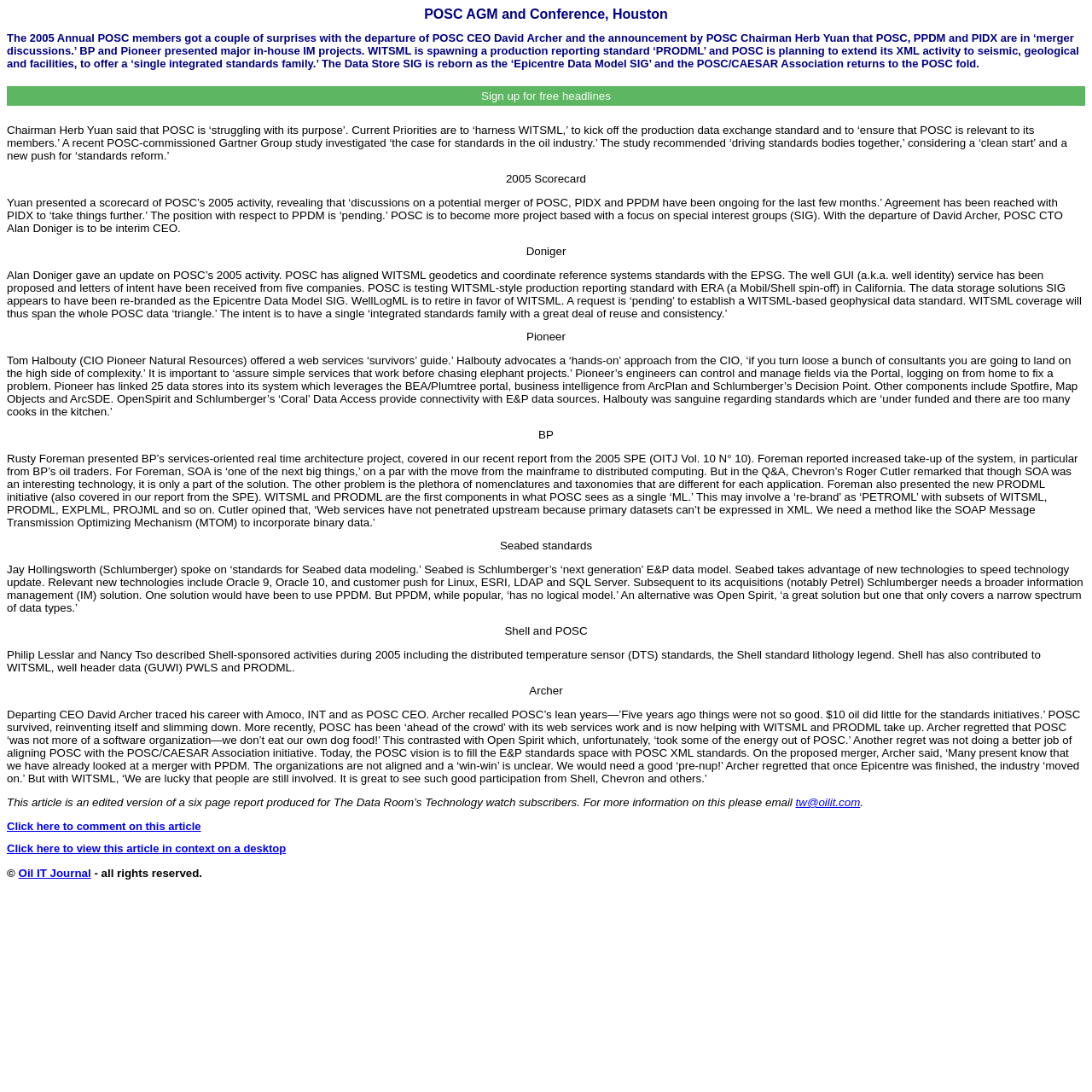Carefully examine the image and provide an in-depth answer to the question: What is WITSML mentioned in the article?

WITSML is mentioned as a production data exchange standard that POSC is planning to extend its XML activity to seismic, geological, and facilities, to offer a 'single integrated standards family.' It is also mentioned as a standard that Shell has contributed to, along with well header data (GUWI) and PRODML.